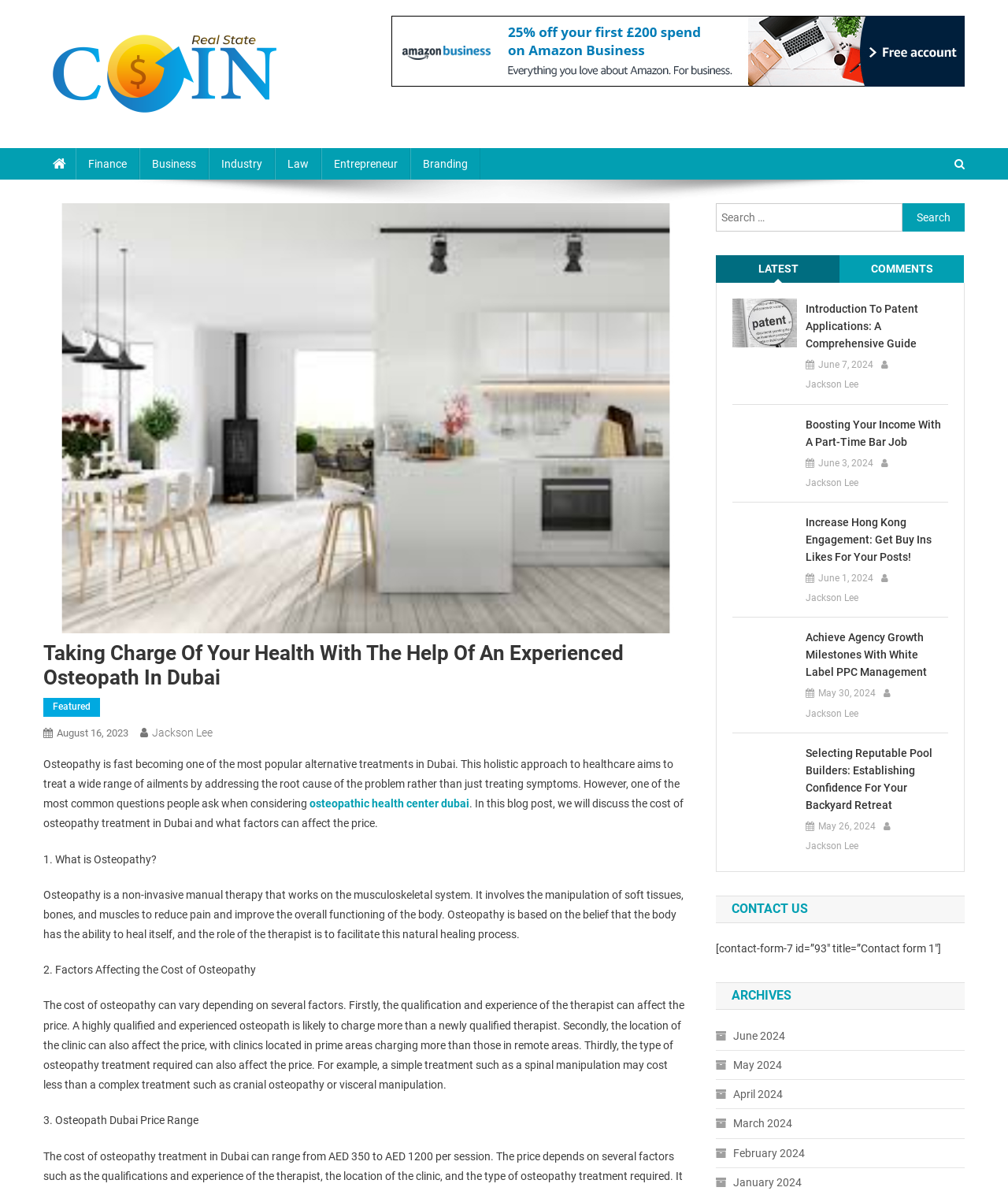Locate the bounding box coordinates of the clickable area needed to fulfill the instruction: "Contact us".

[0.71, 0.791, 0.934, 0.801]